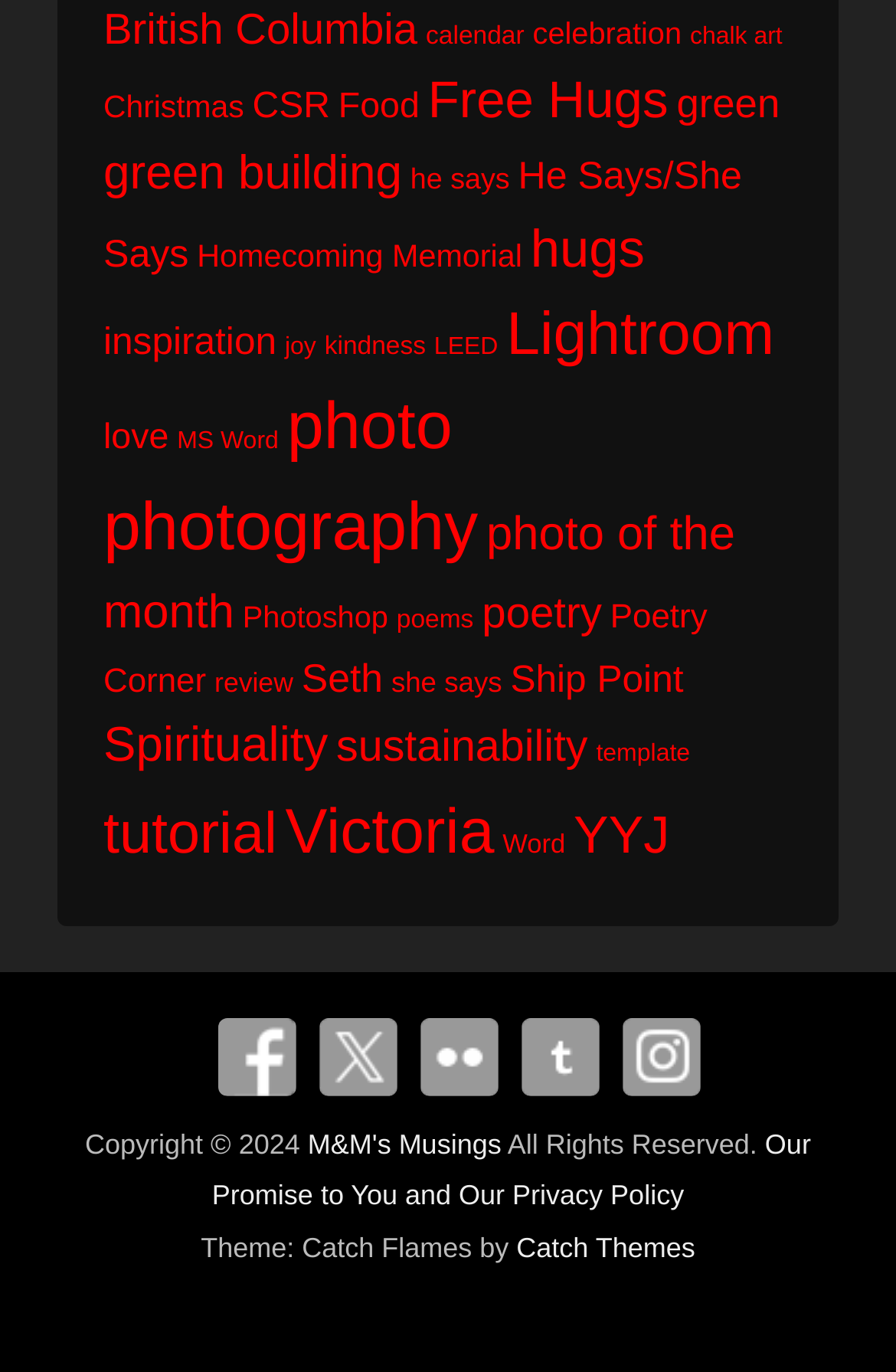What is the name of the website?
Using the image as a reference, answer the question with a short word or phrase.

M&M's Musings